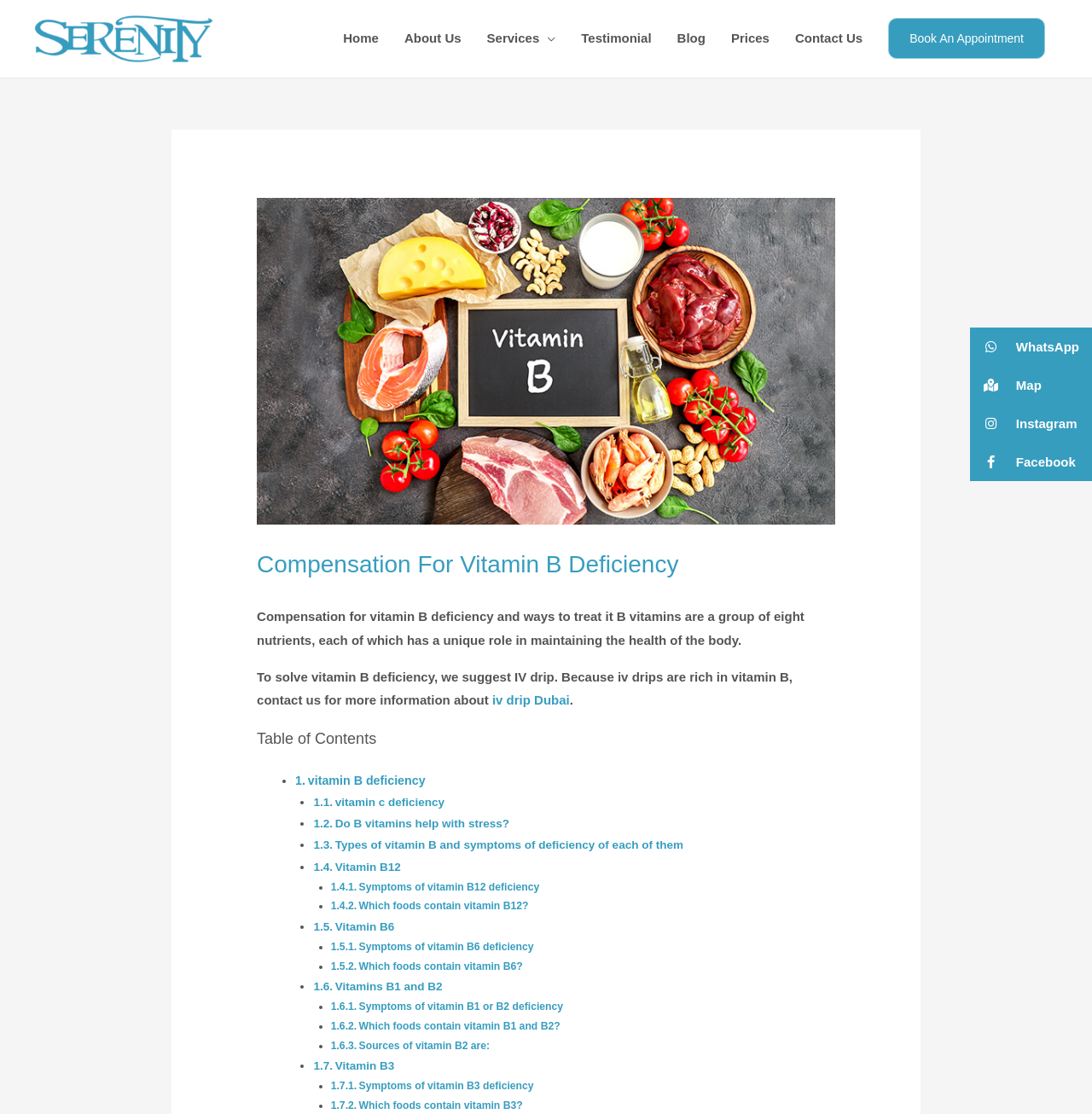Give the bounding box coordinates for this UI element: "Map". The coordinates should be four float numbers between 0 and 1, arranged as [left, top, right, bottom].

[0.888, 0.328, 1.0, 0.363]